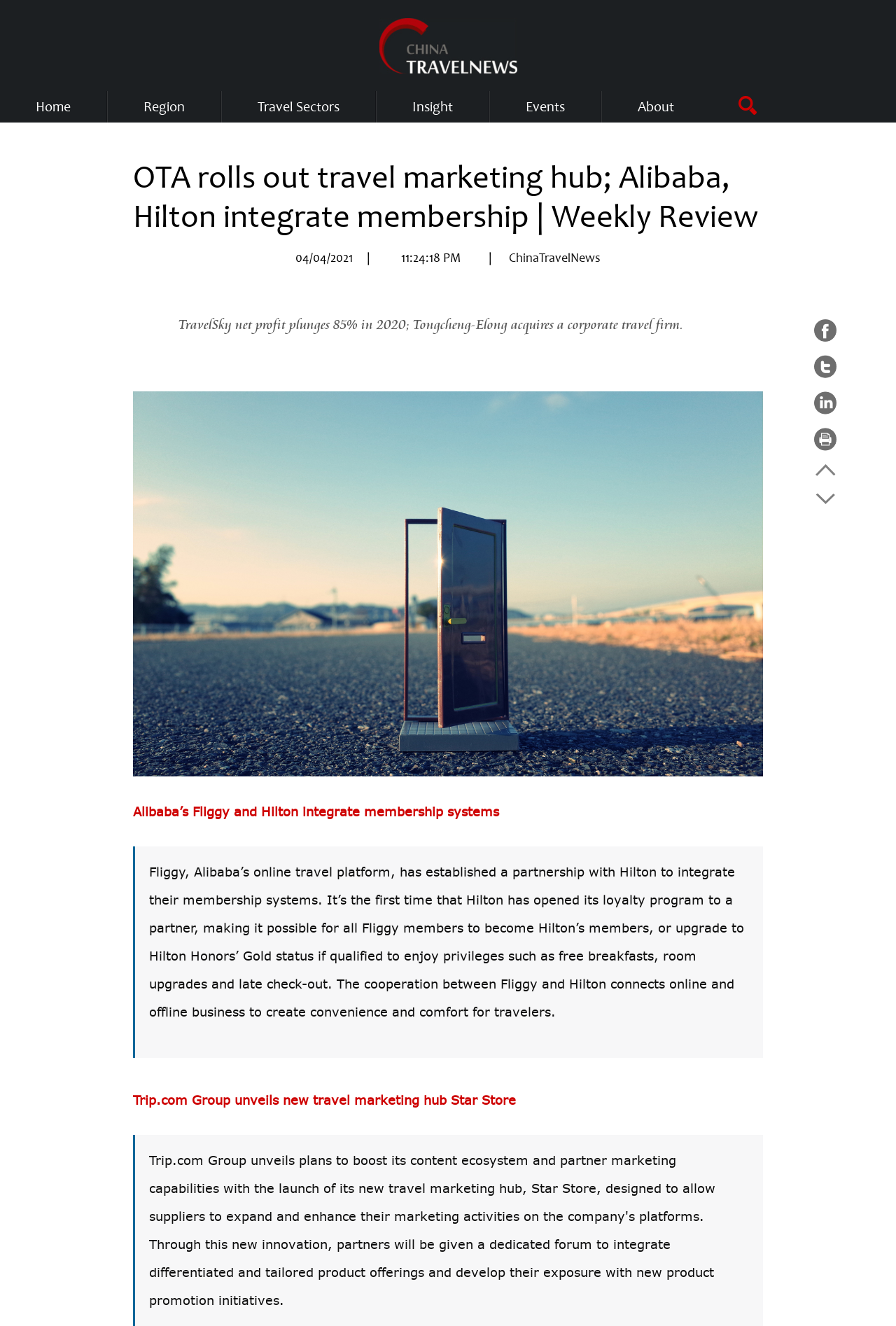What is the partnership between Fliggy and Hilton?
Look at the image and respond with a single word or a short phrase.

Integration of membership systems